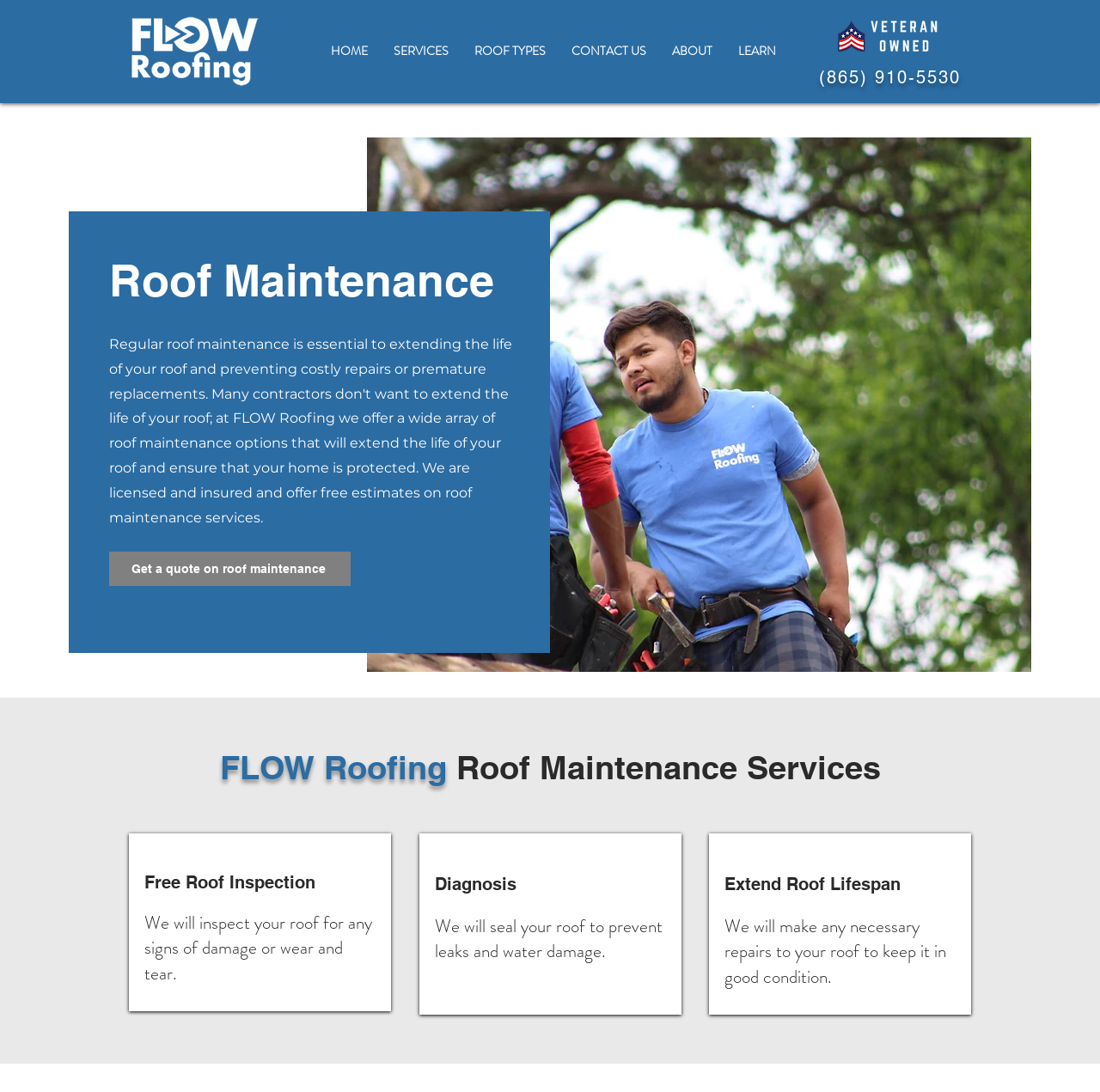How many navigation links are there?
Look at the webpage screenshot and answer the question with a detailed explanation.

I counted the number of link elements under the navigation element with the text 'Site', and there are 6 links: 'HOME', 'SERVICES', 'ROOF TYPES', 'CONTACT US', 'ABOUT', and 'LEARN'.